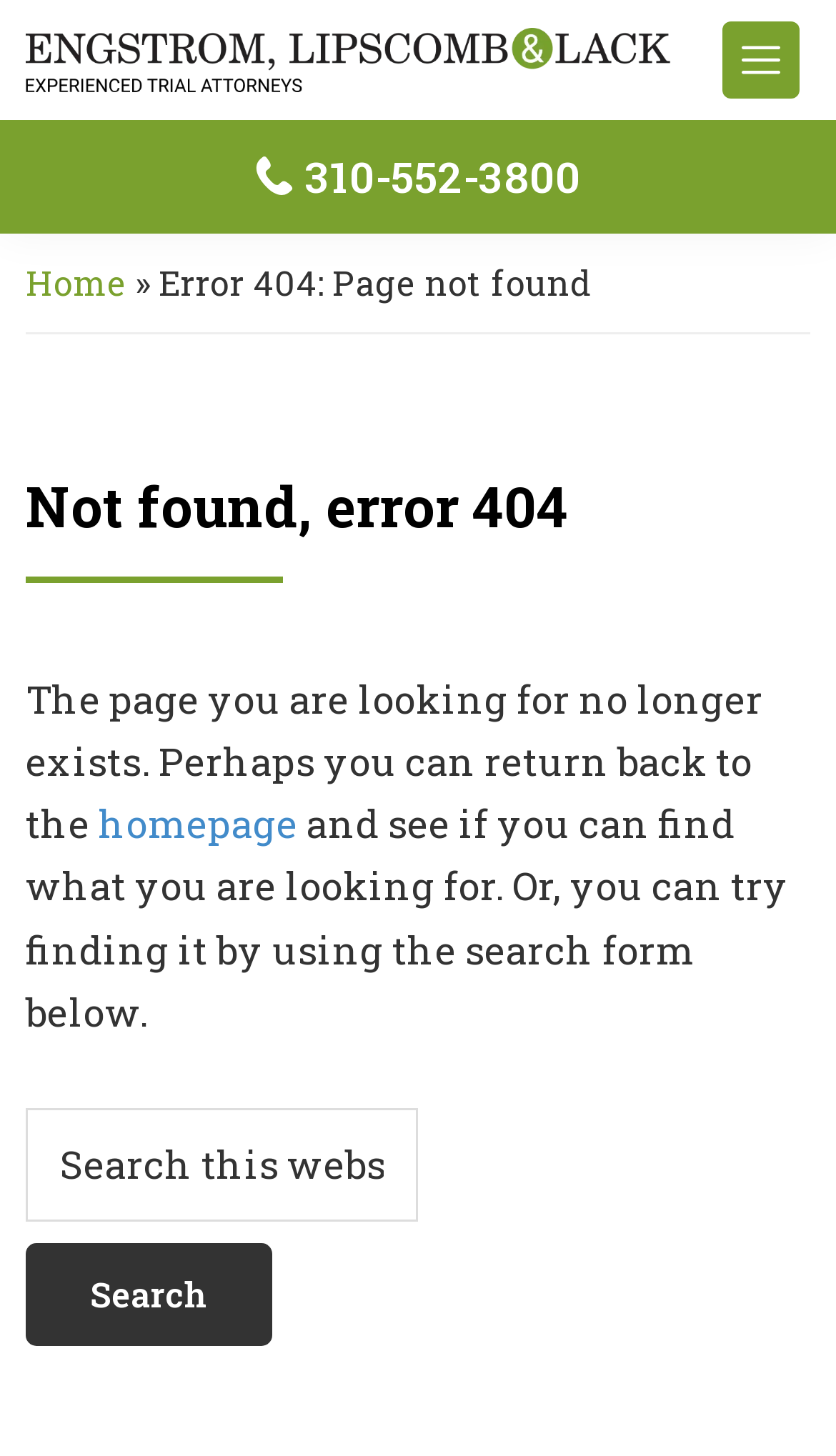Show the bounding box coordinates for the HTML element as described: "310-552-3800".

[0.0, 0.082, 1.0, 0.16]